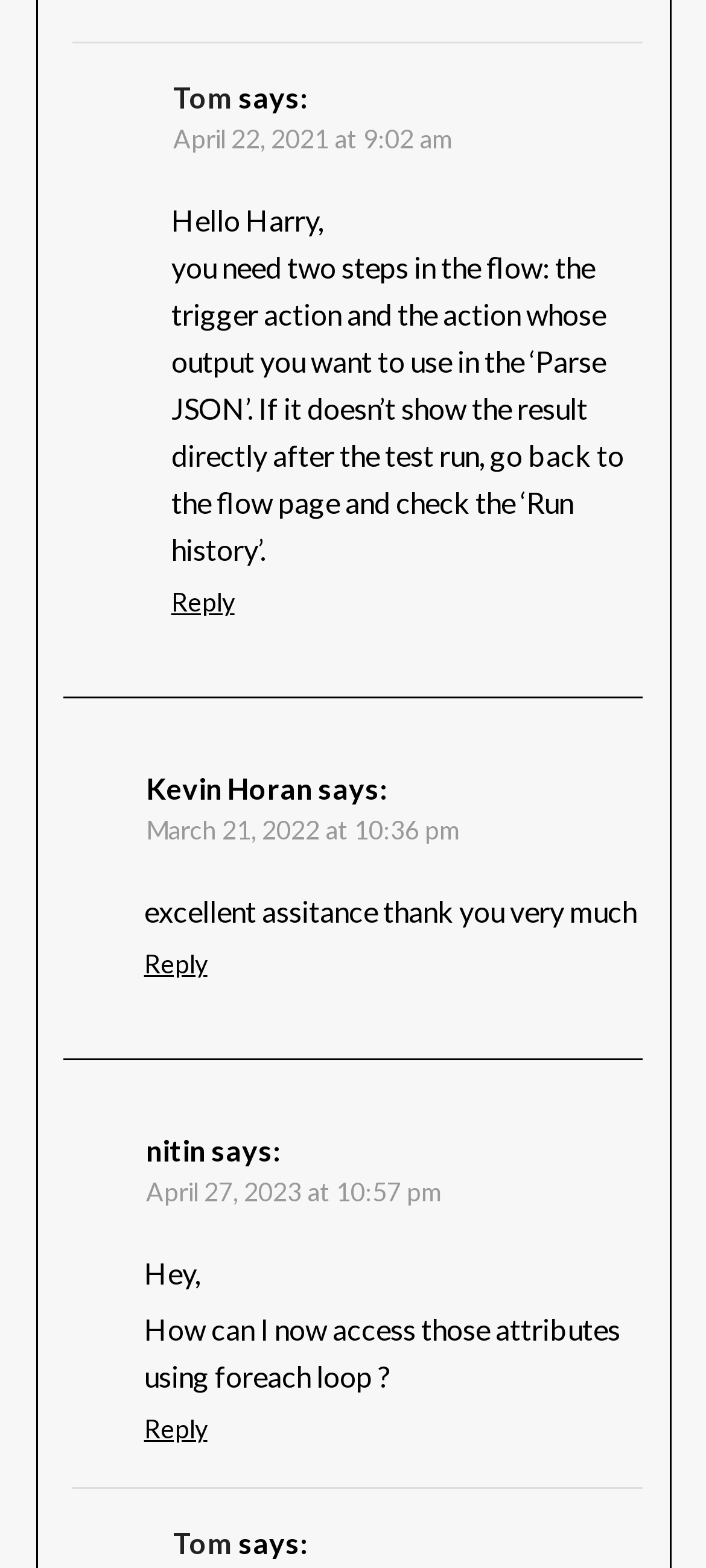How many comments are there on this webpage?
Utilize the information in the image to give a detailed answer to the question.

I counted the number of article elements, which represent individual comments, and found three of them.